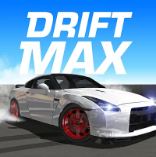Refer to the screenshot and give an in-depth answer to this question: What is the car doing in the image?

The car is depicted executing a drift, leaving a trail of smoke behind it, which captures the essence of high-speed racing and drifting.